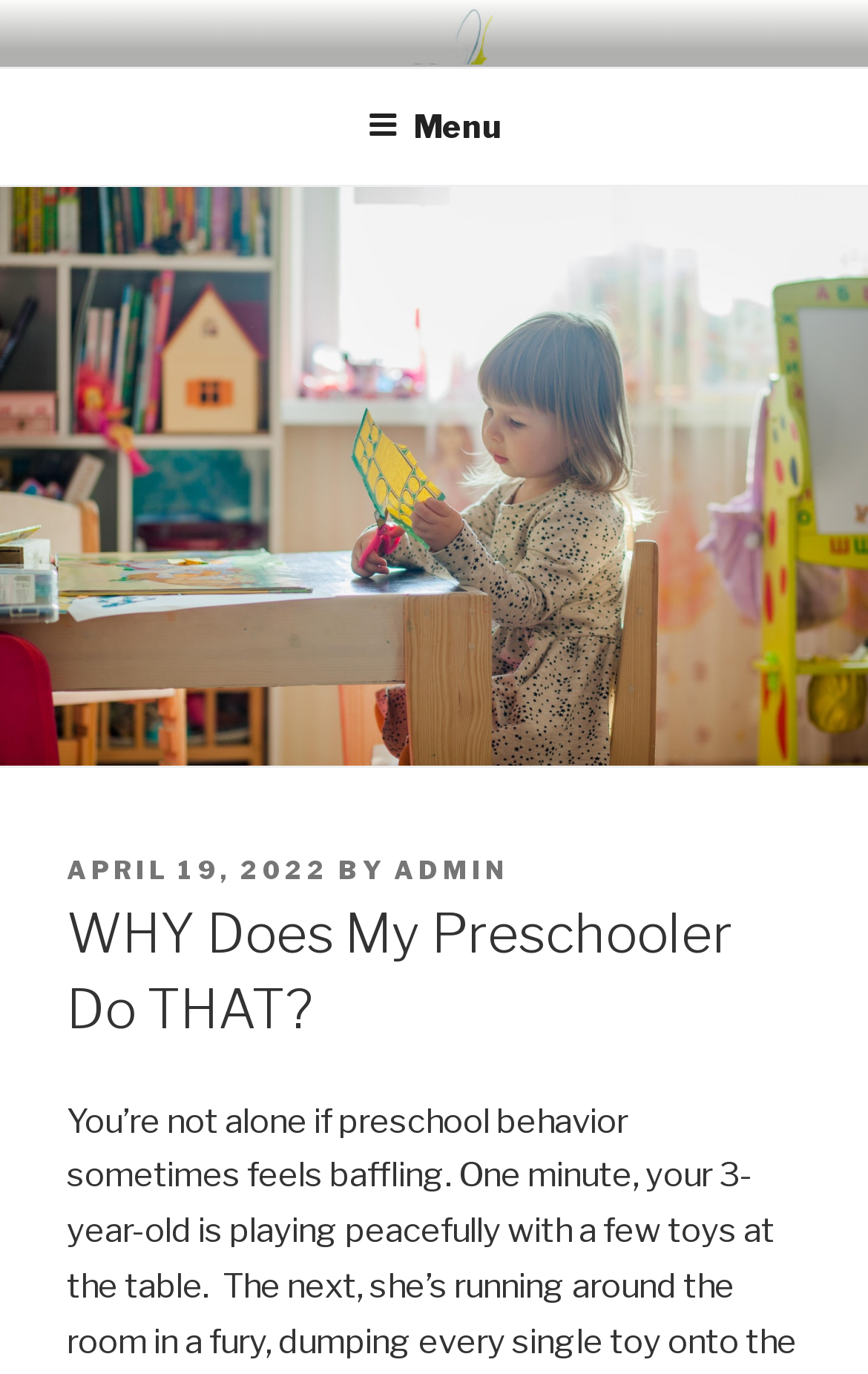What is the topic of the post?
Please respond to the question with a detailed and thorough explanation.

The topic of the post can be inferred from the image at the top of the webpage, which is labeled as 'preschool behavior', and also from the heading of the post, which asks 'WHY Does My Preschooler Do THAT?'.